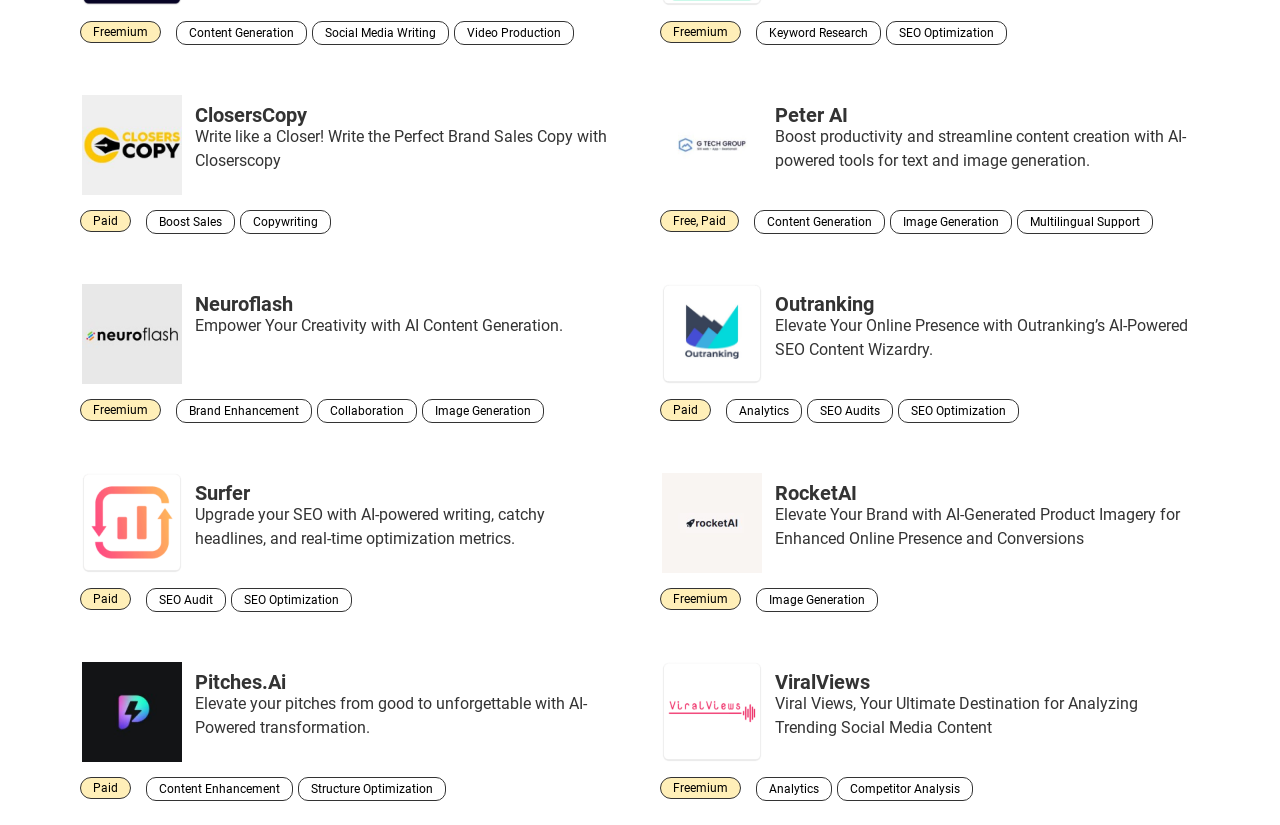What is the main function of RocketAI?
Based on the image, respond with a single word or phrase.

Image Generation